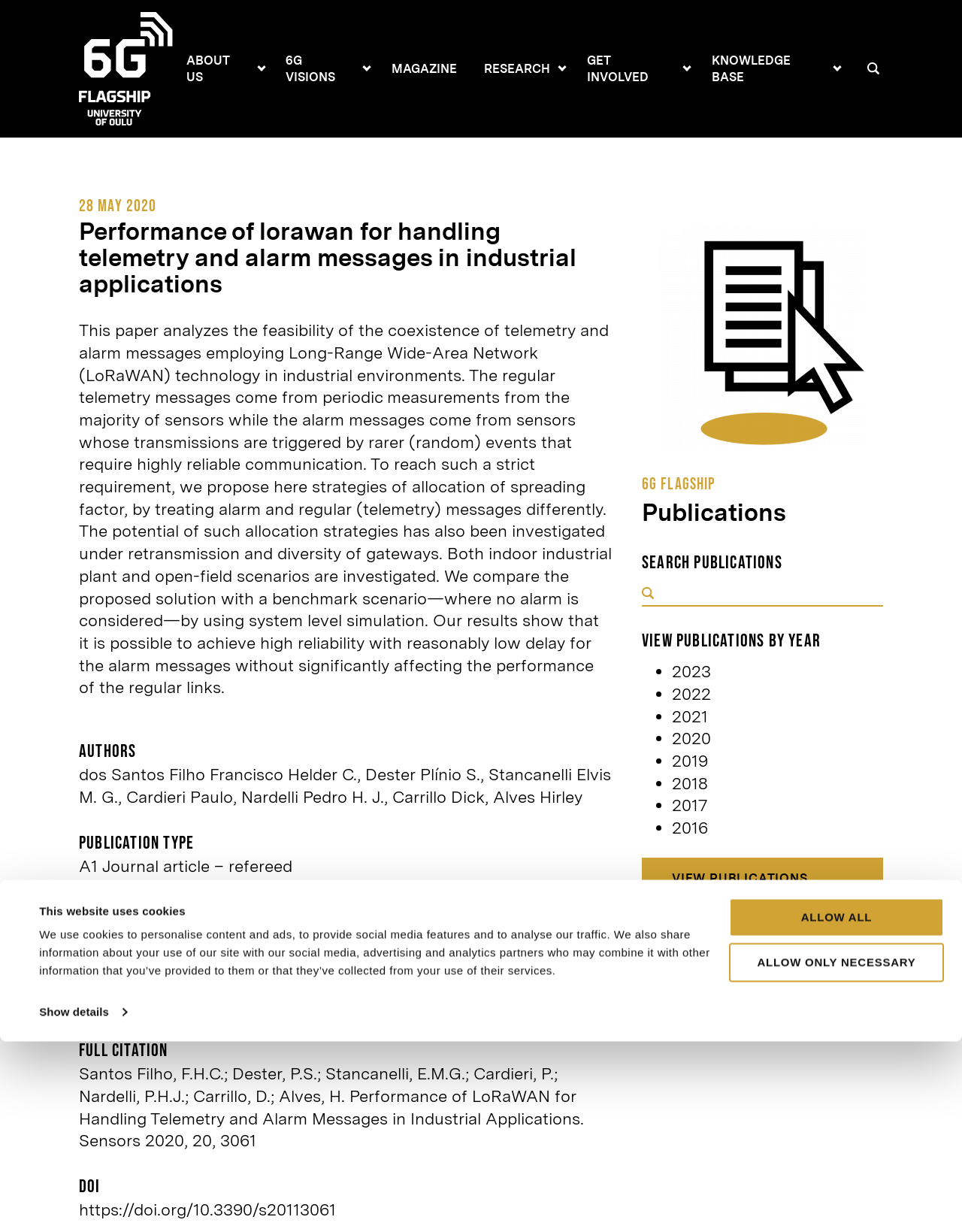What is the search function for?
Based on the screenshot, give a detailed explanation to answer the question.

The search function can be found in the right-hand sidebar of the webpage, where it says 'Search publications' and has a text input field and a button to execute the search.